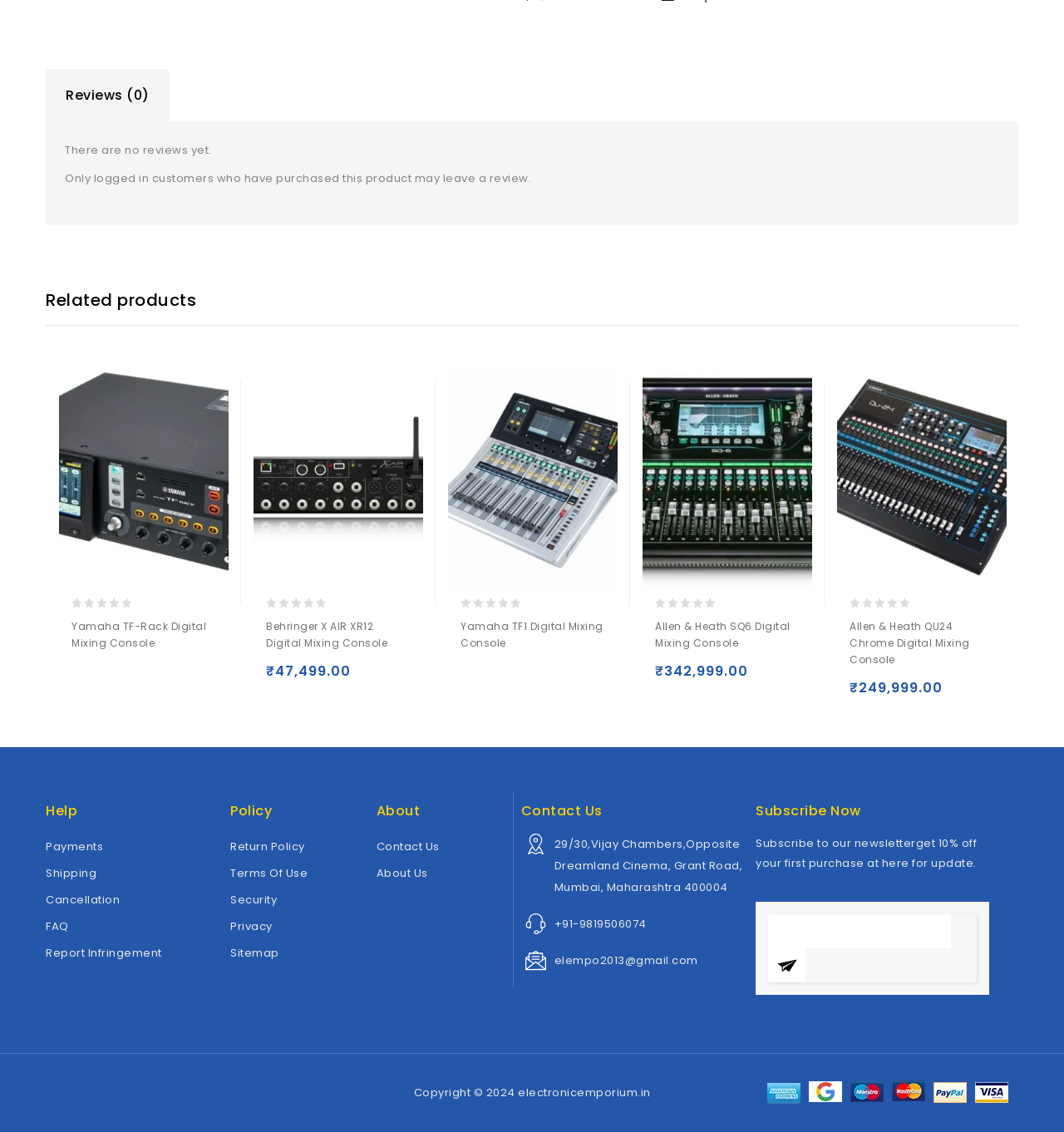Answer the following query concisely with a single word or phrase:
What is the rating of the Yamaha TF-Rack Digital Mixing Console?

Not yet rated